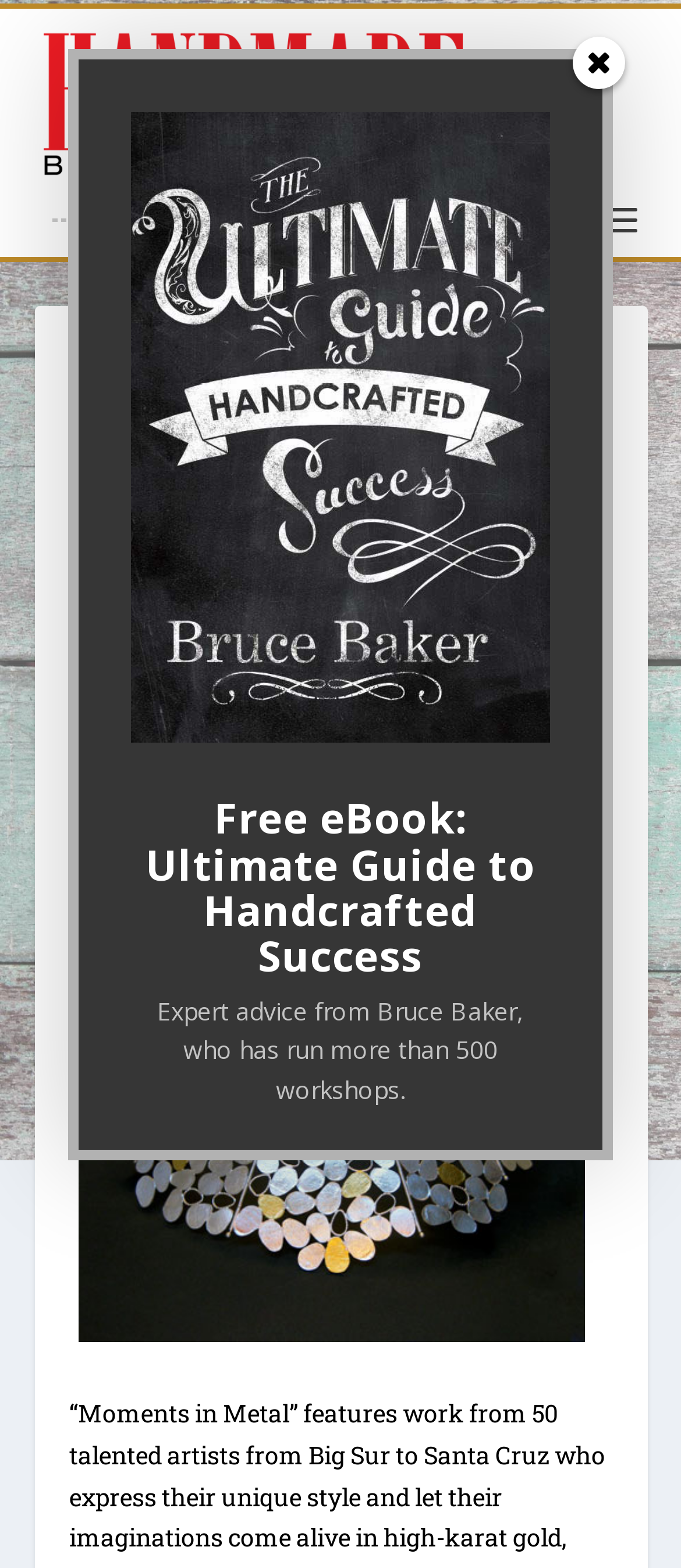Please study the image and answer the question comprehensively:
Who is the expert providing advice in the eBook?

I found the answer by reading the text 'Expert advice from Bruce Baker, who has run more than 500 workshops.' which is a static text element, and extracting the name of the expert from it.